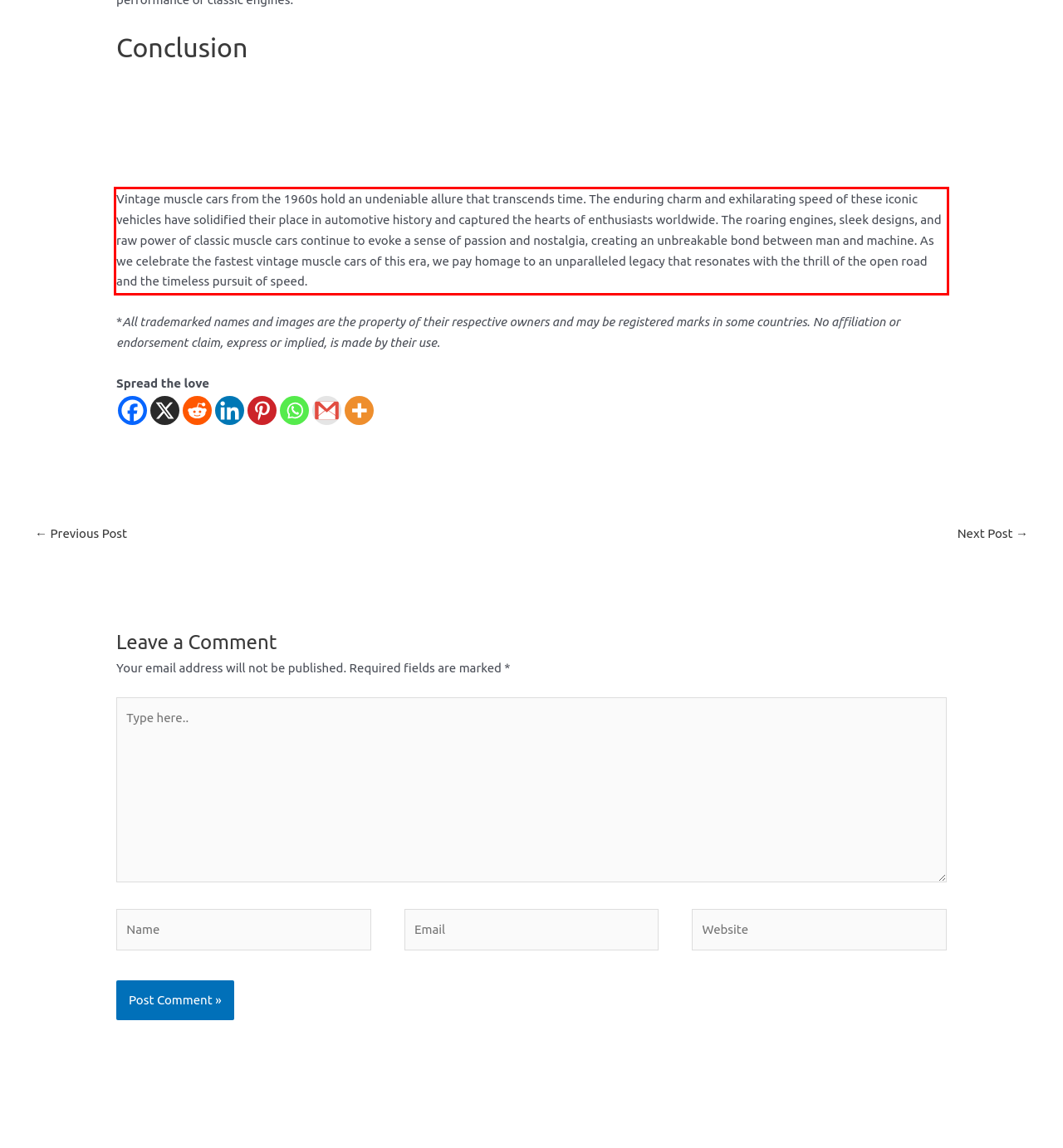You have a screenshot with a red rectangle around a UI element. Recognize and extract the text within this red bounding box using OCR.

Vintage muscle cars from the 1960s hold an undeniable allure that transcends time. The enduring charm and exhilarating speed of these iconic vehicles have solidified their place in automotive history and captured the hearts of enthusiasts worldwide. The roaring engines, sleek designs, and raw power of classic muscle cars continue to evoke a sense of passion and nostalgia, creating an unbreakable bond between man and machine. As we celebrate the fastest vintage muscle cars of this era, we pay homage to an unparalleled legacy that resonates with the thrill of the open road and the timeless pursuit of speed.